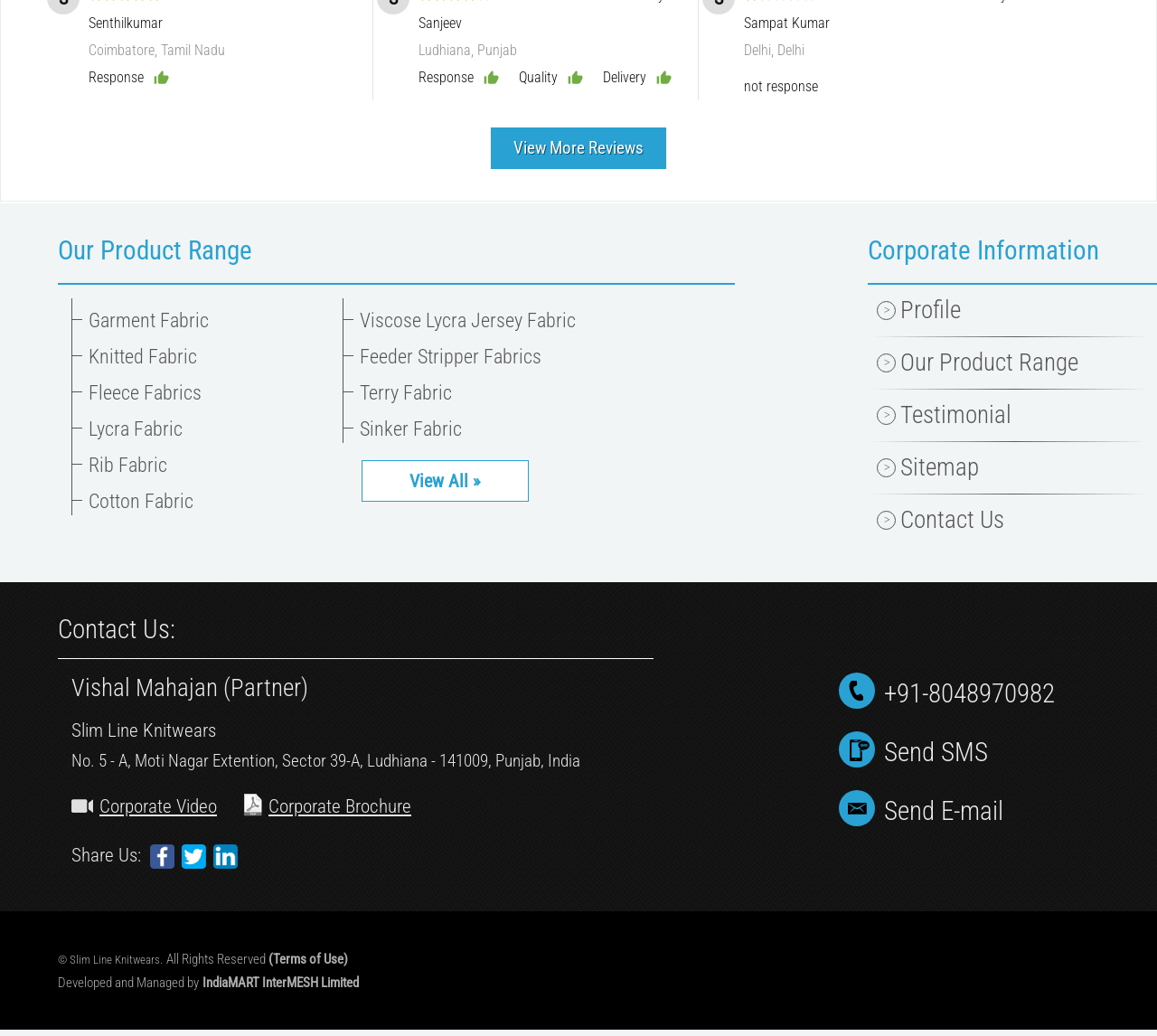Give a short answer using one word or phrase for the question:
What is the name of the partner of Slim Line Knitwears?

Vishal Mahajan